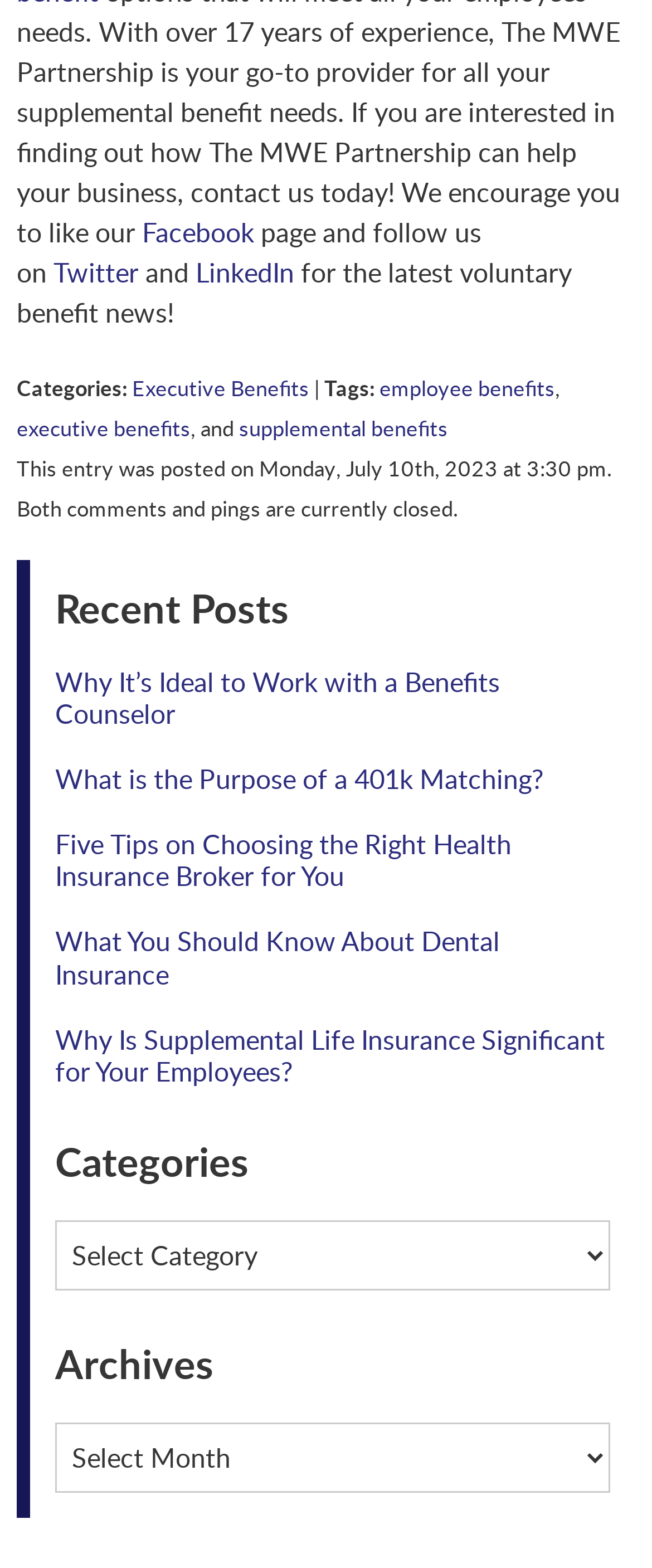Identify the bounding box coordinates for the region of the element that should be clicked to carry out the instruction: "Follow us on Facebook". The bounding box coordinates should be four float numbers between 0 and 1, i.e., [left, top, right, bottom].

[0.218, 0.136, 0.39, 0.16]